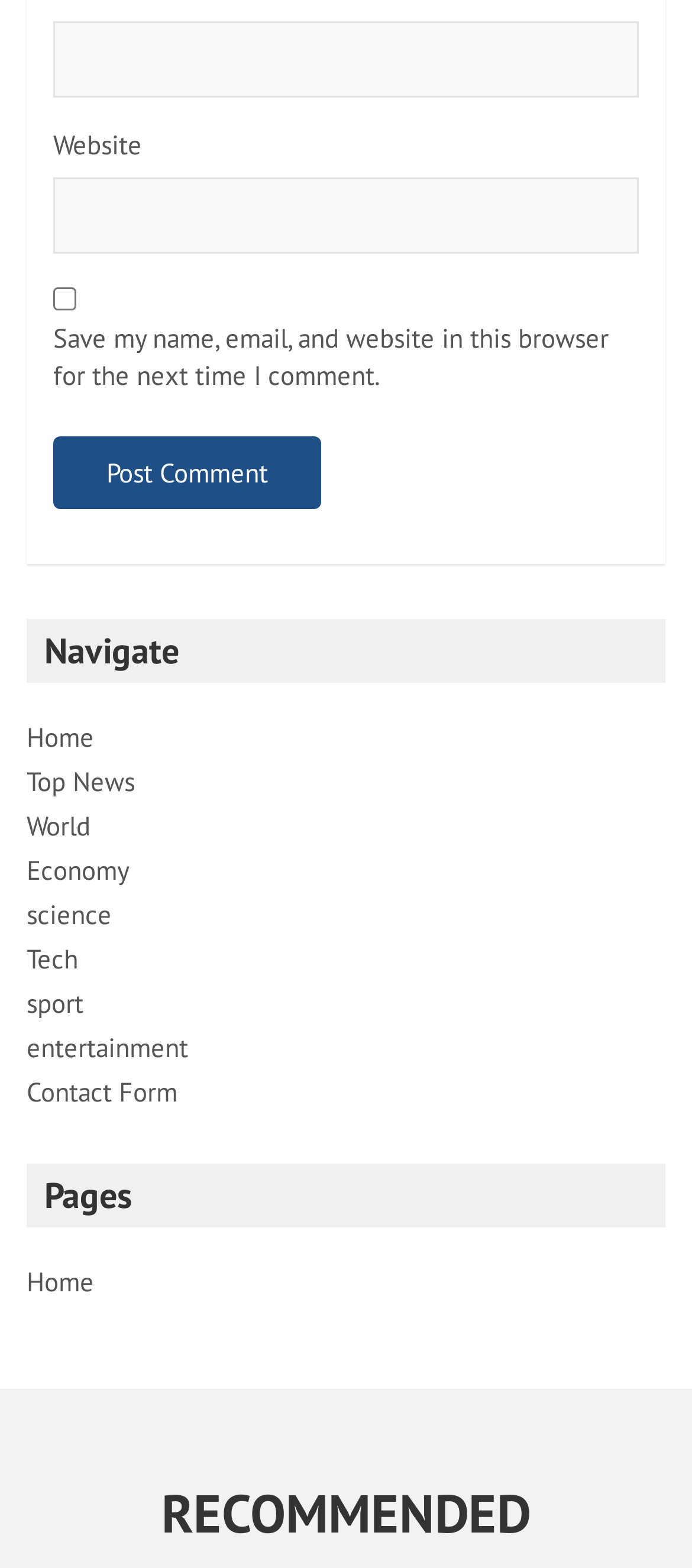How many headings are there on the webpage?
Please provide a single word or phrase as your answer based on the image.

3